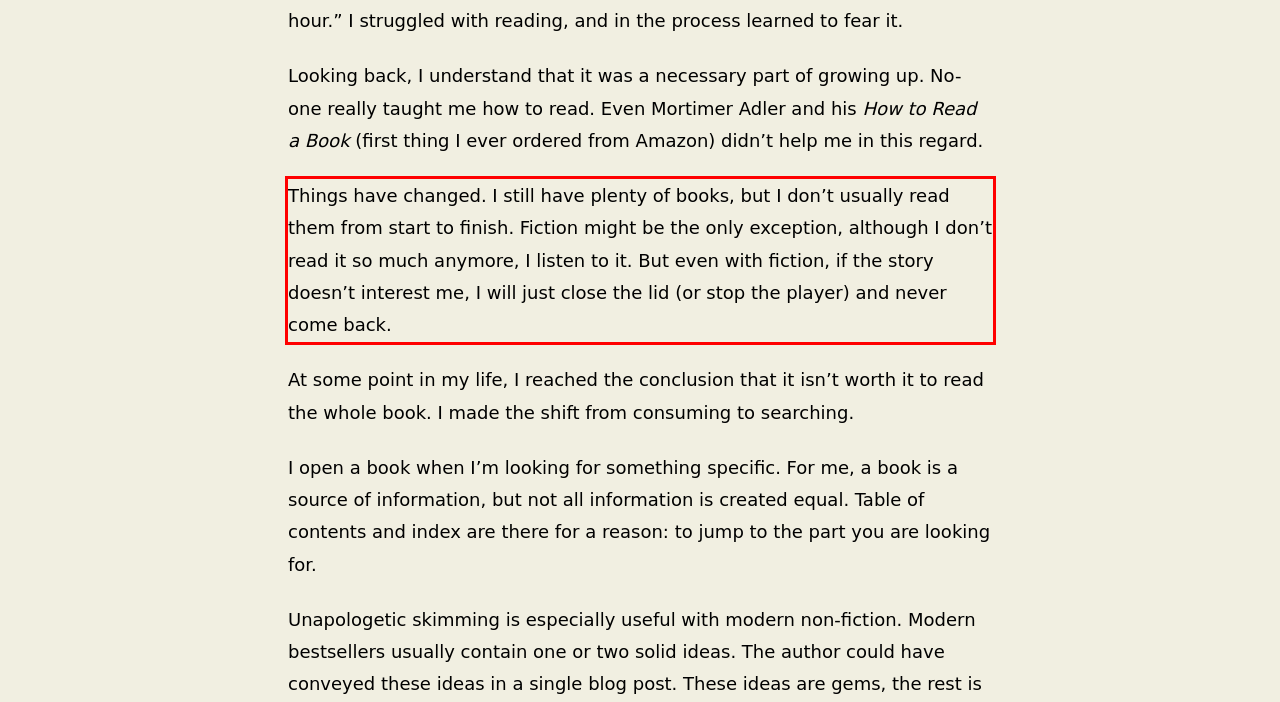You are provided with a webpage screenshot that includes a red rectangle bounding box. Extract the text content from within the bounding box using OCR.

Things have changed. I still have plenty of books, but I don’t usually read them from start to finish. Fiction might be the only exception, although I don’t read it so much anymore, I listen to it. But even with fiction, if the story doesn’t interest me, I will just close the lid (or stop the player) and never come back.